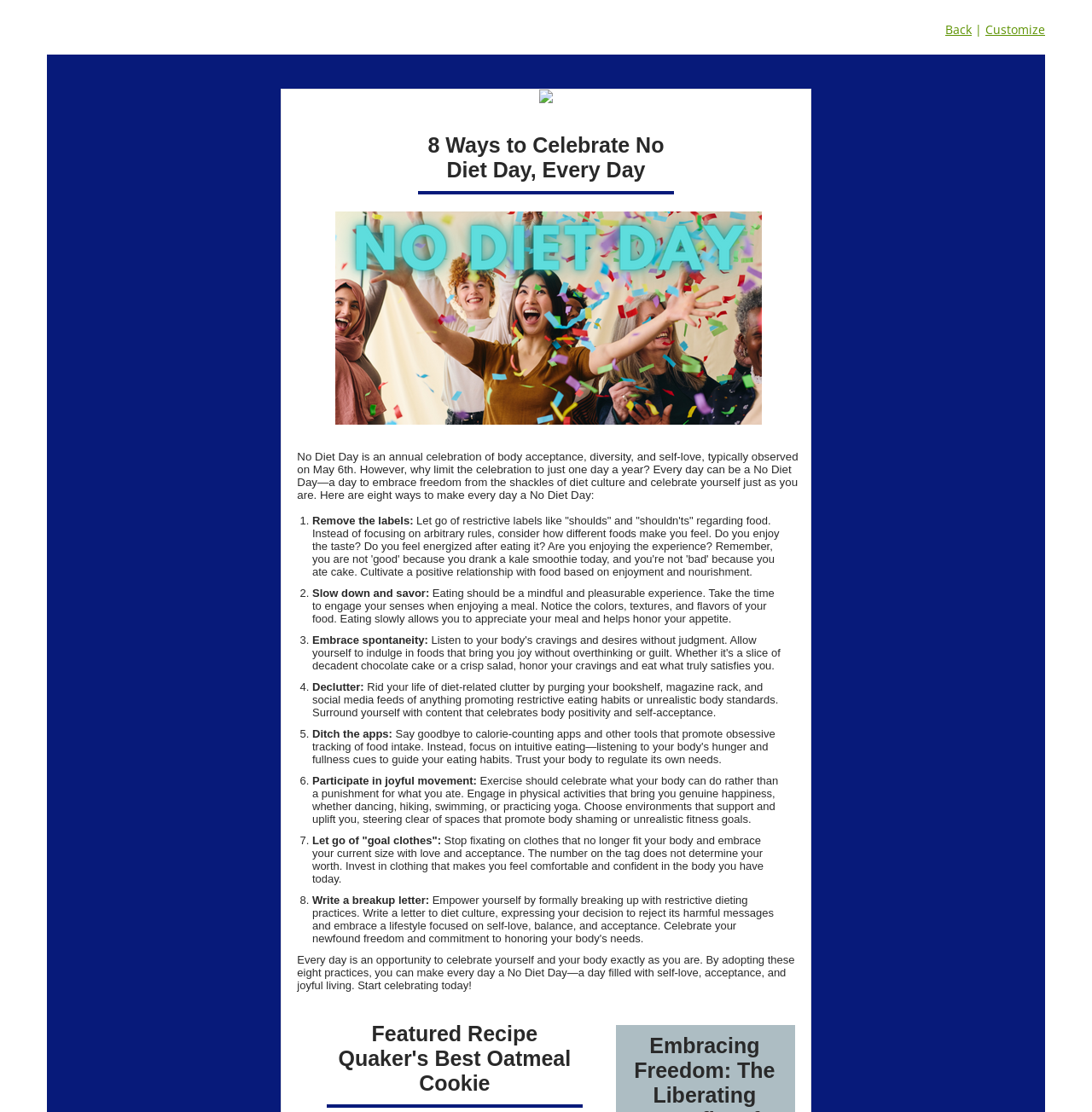Provide the bounding box coordinates for the UI element that is described as: "Back".

[0.866, 0.019, 0.89, 0.034]